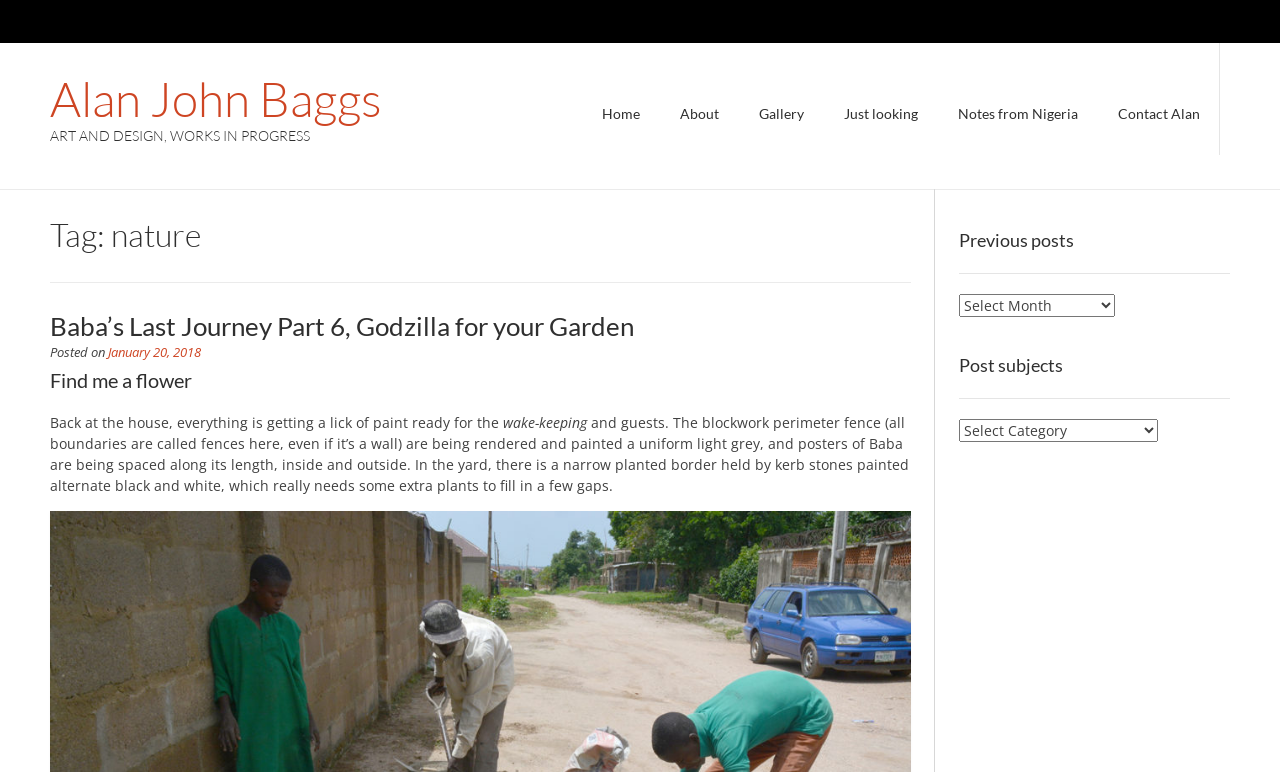Identify the bounding box coordinates of the specific part of the webpage to click to complete this instruction: "View the 'ART AND DESIGN, WORKS IN PROGRESS' section".

[0.039, 0.165, 0.298, 0.21]